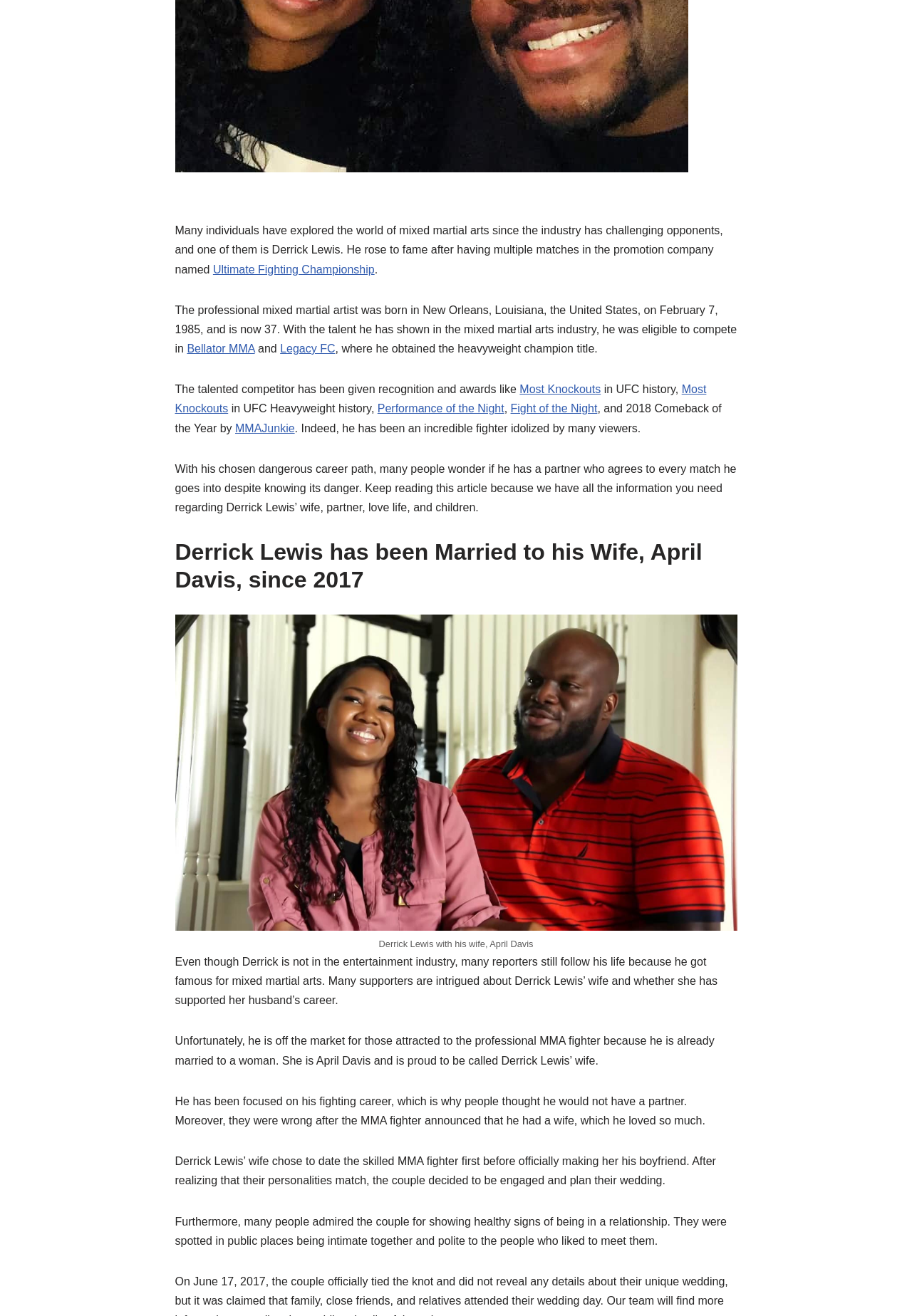Find the bounding box coordinates corresponding to the UI element with the description: "Legacy FC". The coordinates should be formatted as [left, top, right, bottom], with values as floats between 0 and 1.

[0.307, 0.26, 0.368, 0.27]